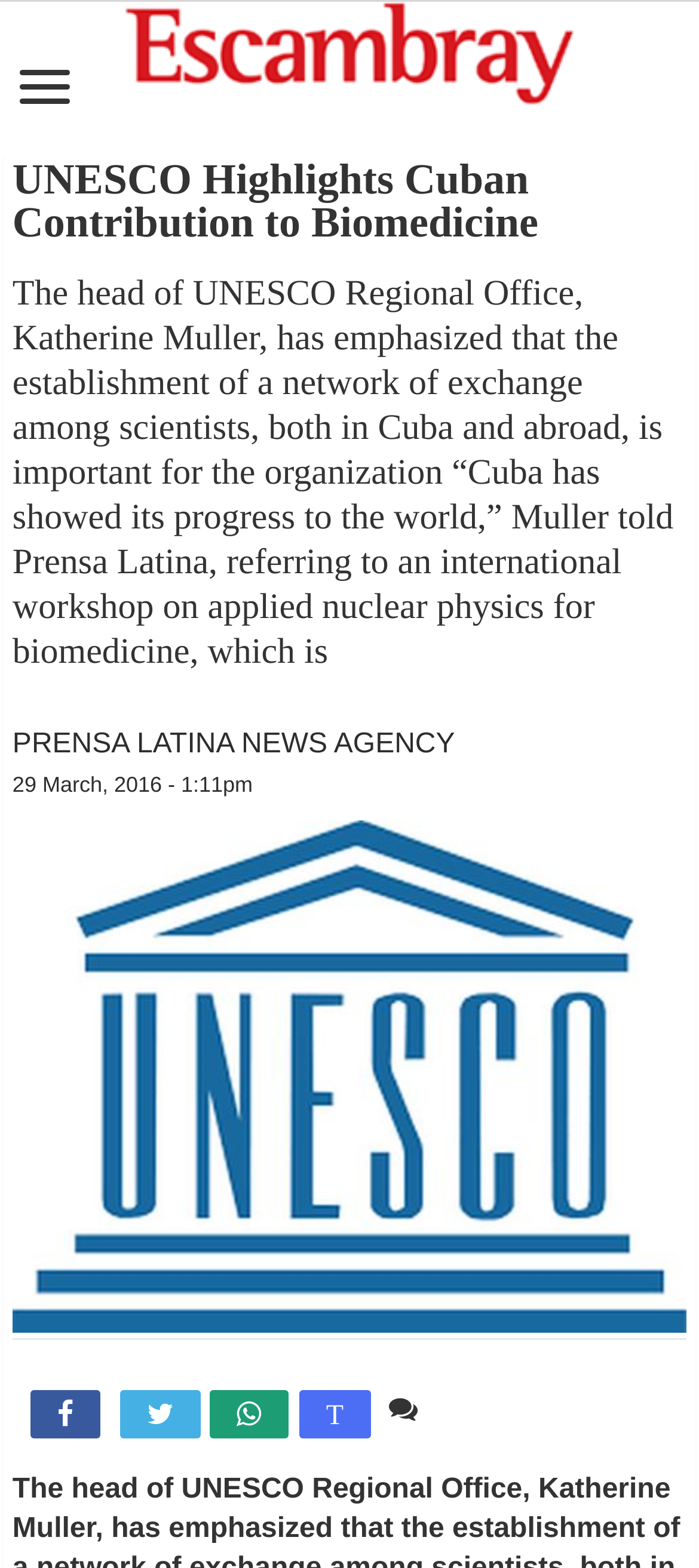When was the article published?
From the screenshot, provide a brief answer in one word or phrase.

29 March, 2016